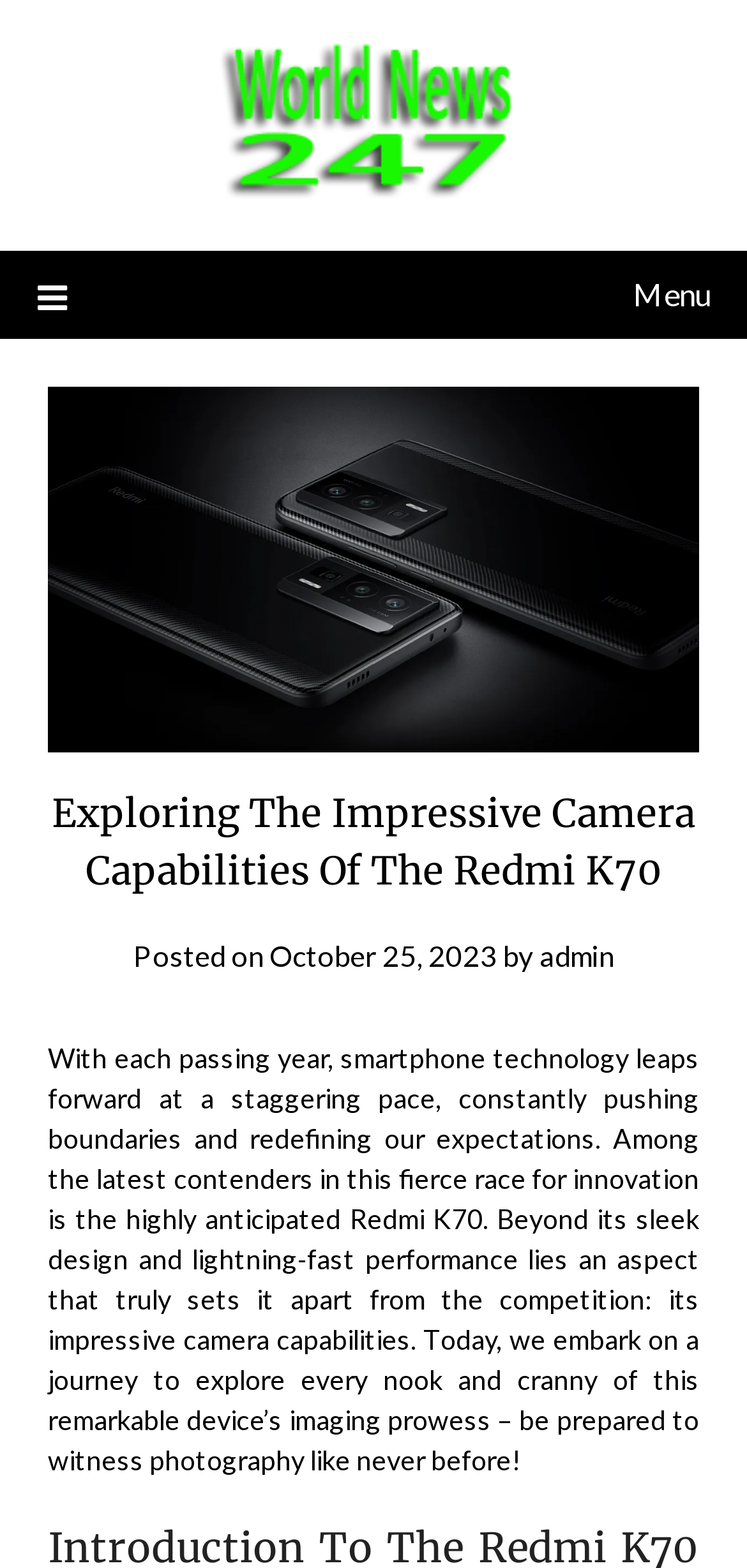Provide a one-word or one-phrase answer to the question:
What is the name of the smartphone being discussed?

Redmi K70